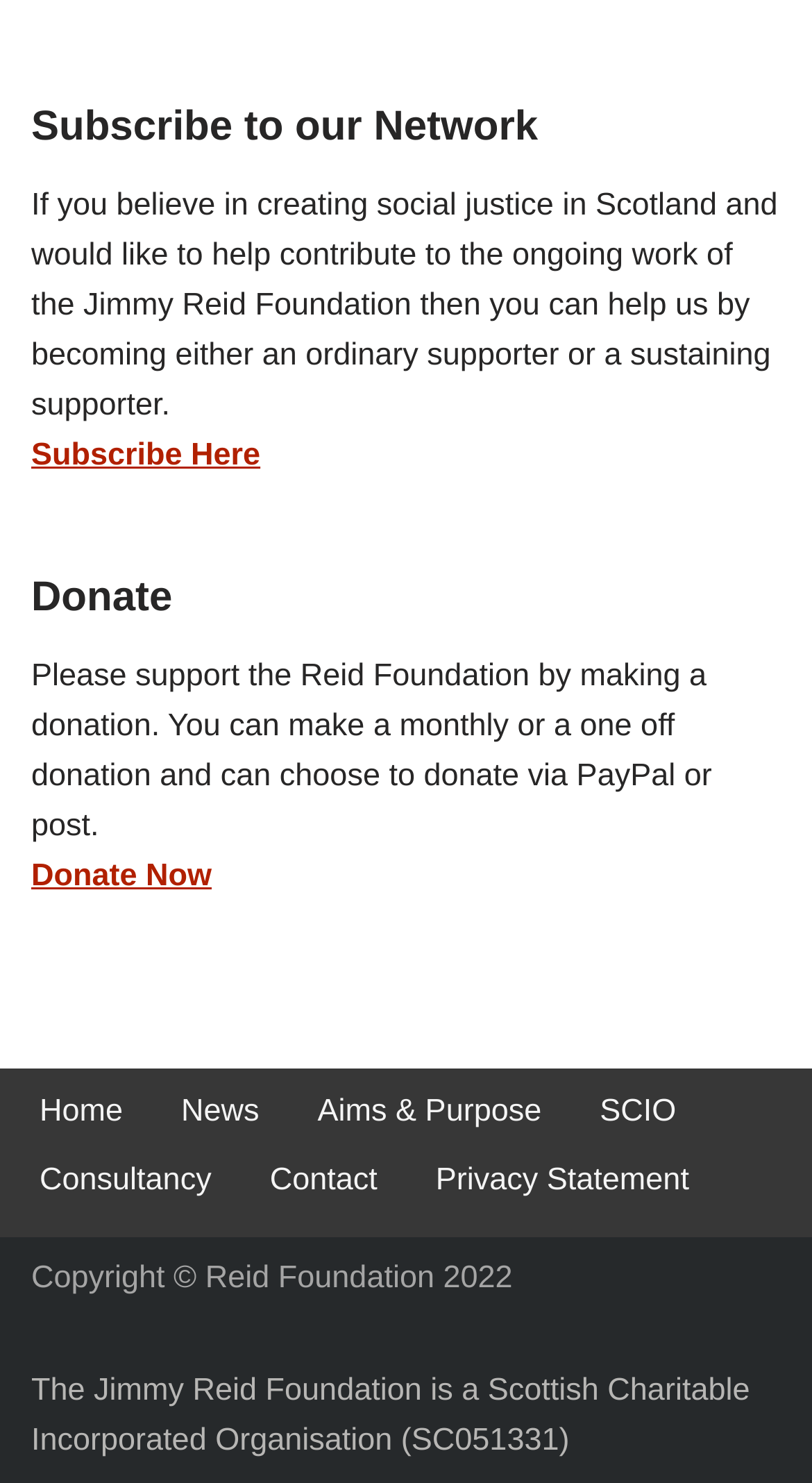What is the organization's charitable status?
Using the visual information, answer the question in a single word or phrase.

Scottish Charitable Incorporated Organisation